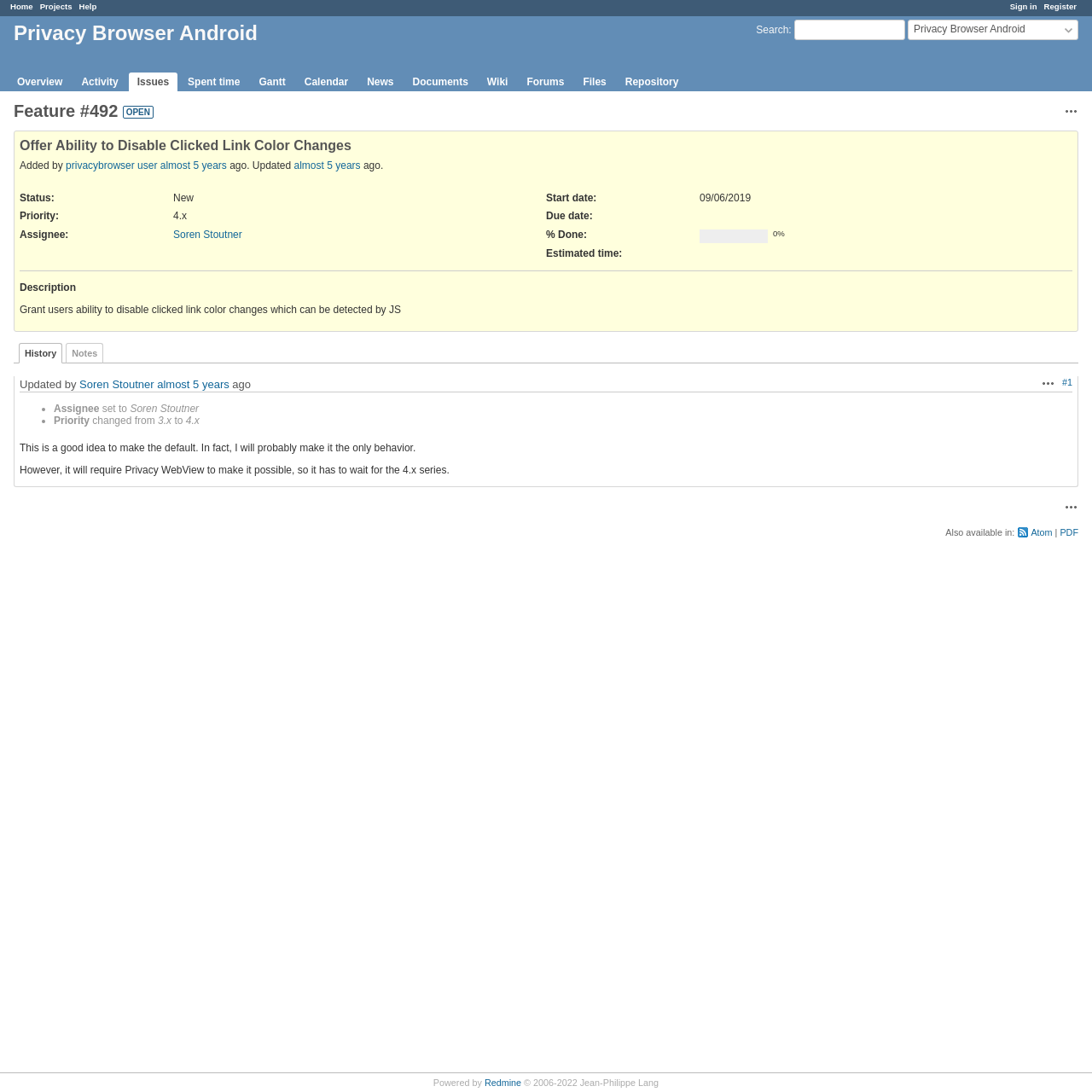Summarize the webpage in an elaborate manner.

This webpage is about a feature request in the Redmine project management tool, specifically for the Privacy Browser Android application. At the top right corner, there are links to sign in, register, and search. Below these links, there is a navigation menu with links to home, projects, help, and other features.

The main content of the page is divided into sections. The first section displays the feature title, "Offer Ability to Disable Clicked Link Color Changes," and its status, which is "New." Below this, there is information about the feature, including the assignee, start date, due date, and estimated time.

The next section is the feature description, which explains the purpose of the feature. Below this, there are links to view the history and notes of the feature. There is also a section showing the updated history of the feature, including the changes made and the person who made them.

On the right side of the page, there is a sidebar with links to various features, such as overview, activity, issues, and calendar. At the bottom of the page, there is a section with links to also view the feature in Atom and PDF formats. Finally, there is a footer with a copyright notice and a link to Redmine.